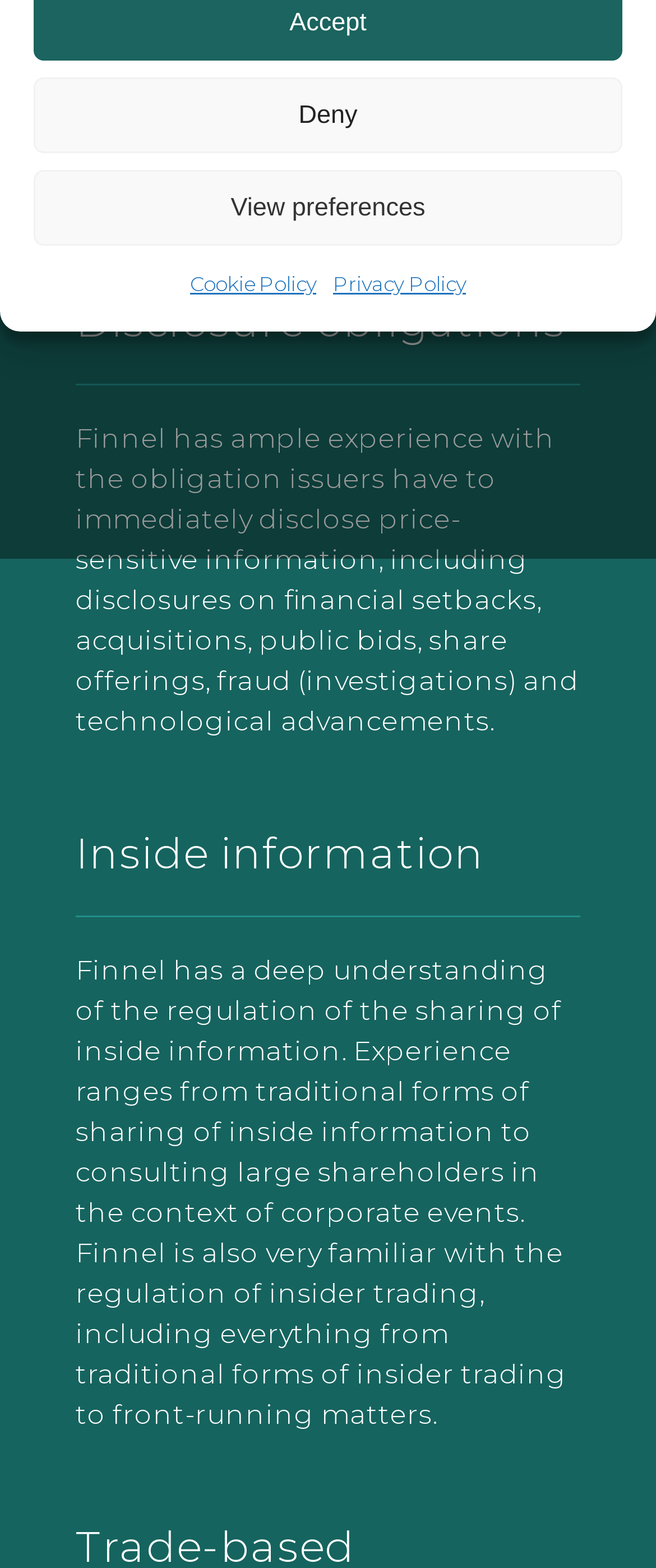Using the provided element description: "Deny", identify the bounding box coordinates. The coordinates should be four floats between 0 and 1 in the order [left, top, right, bottom].

[0.051, 0.049, 0.949, 0.098]